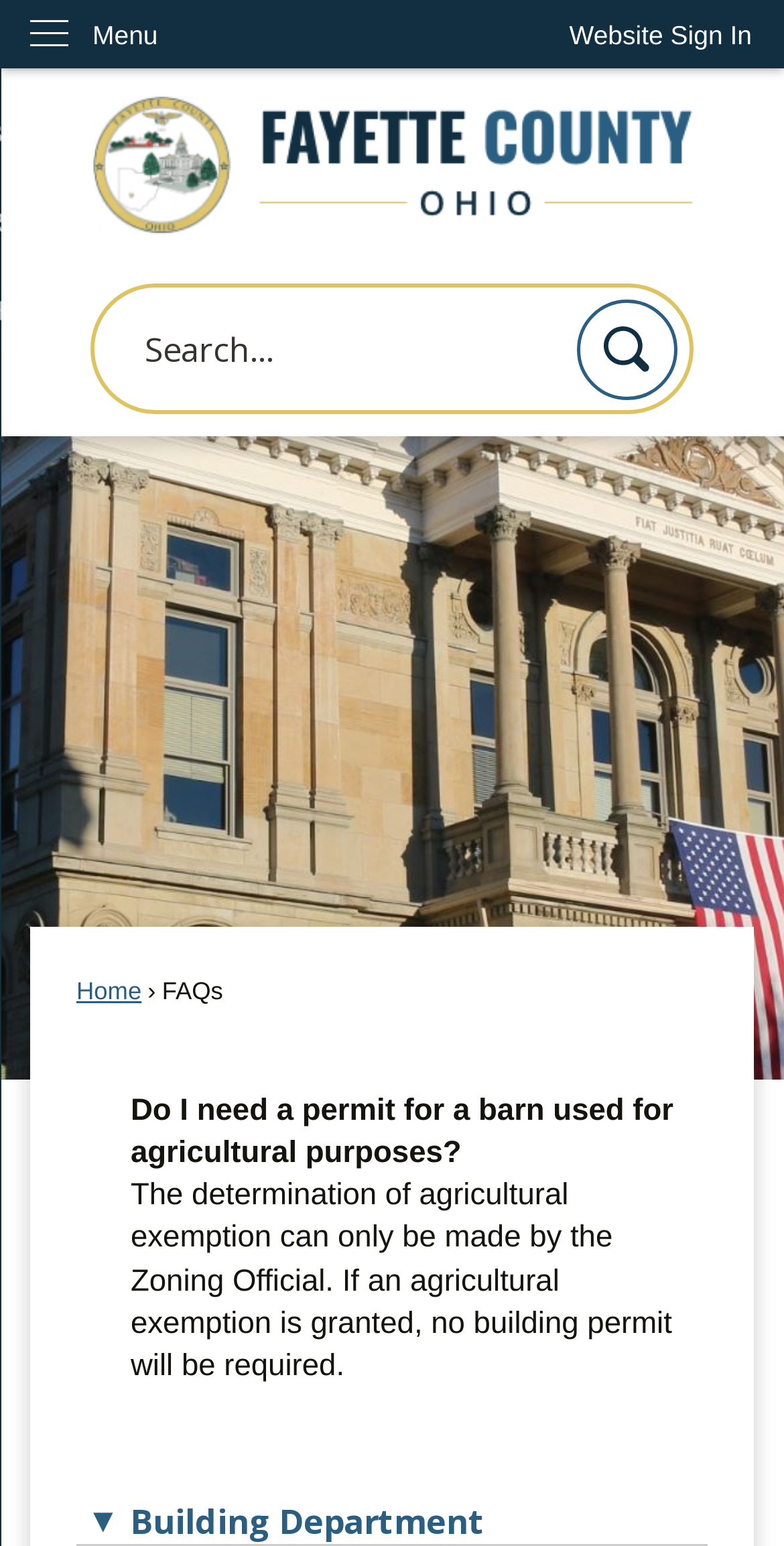Using the given description, provide the bounding box coordinates formatted as (top-left x, top-left y, bottom-right x, bottom-right y), with all values being floating point numbers between 0 and 1. Description: alt="Home Page"

[0.115, 0.055, 0.885, 0.154]